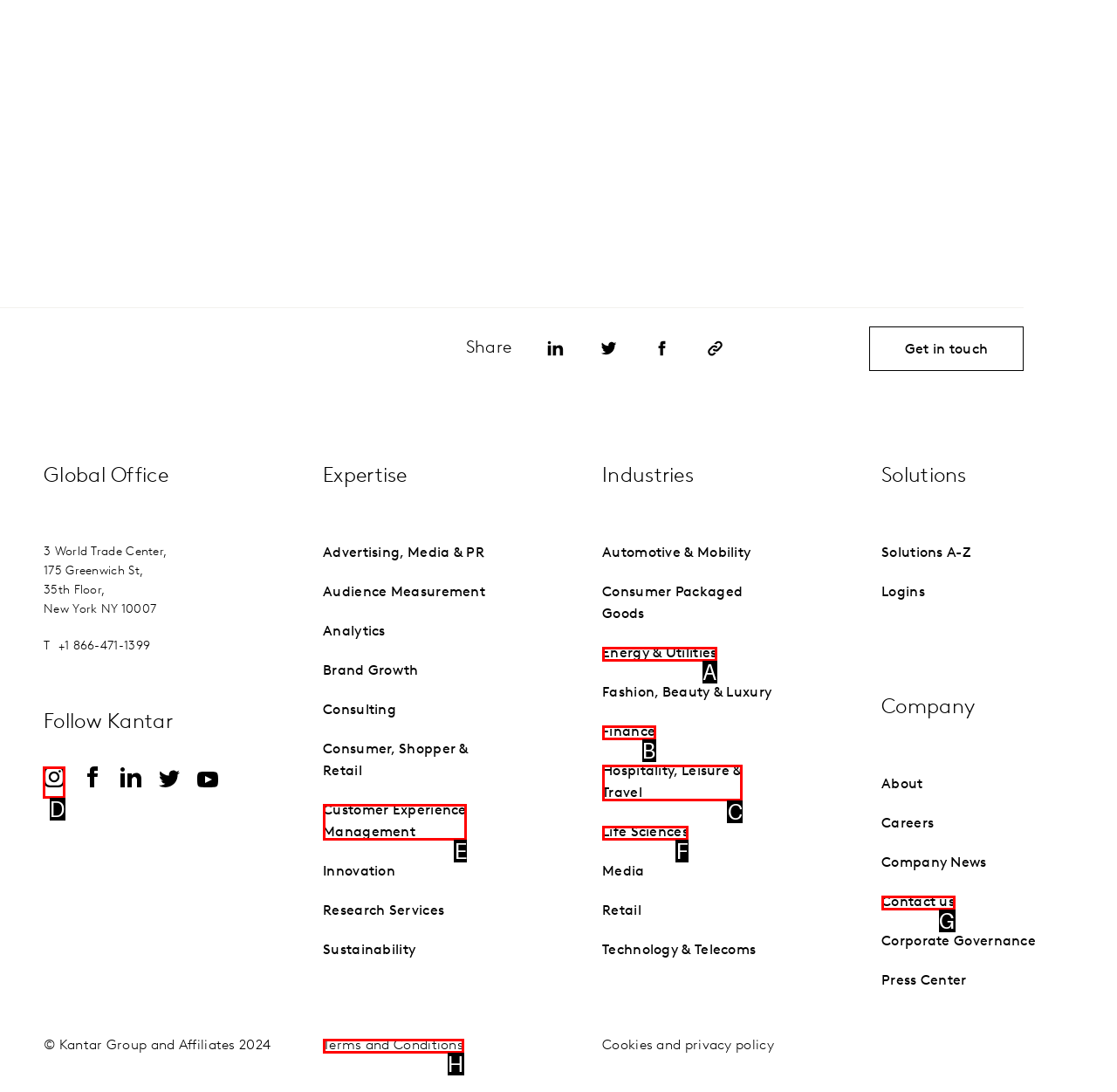Pick the HTML element that should be clicked to execute the task: Follow Kantar on social media
Respond with the letter corresponding to the correct choice.

D